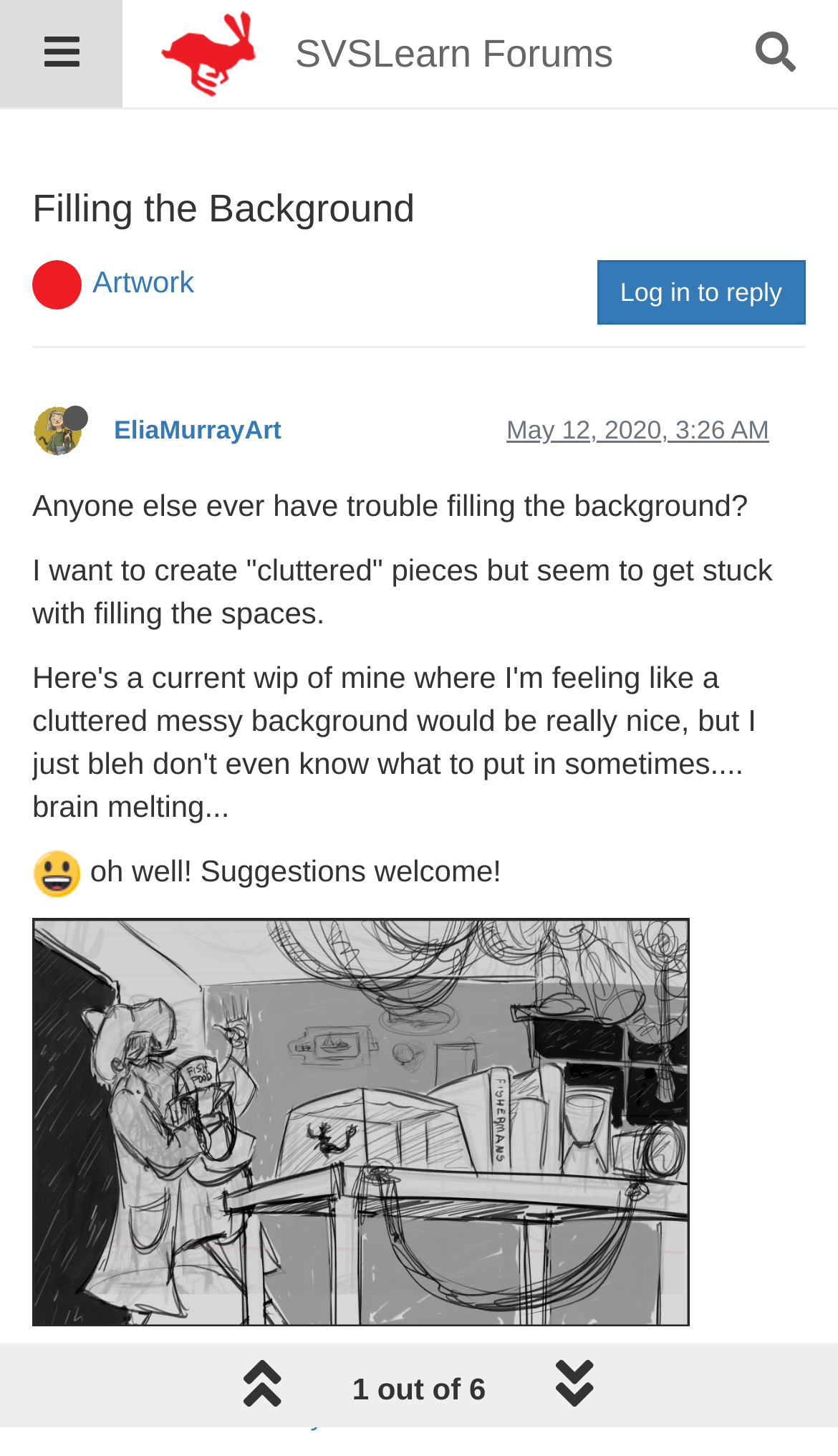Find the bounding box coordinates of the area to click in order to follow the instruction: "Learn about Chalmers ODR".

None